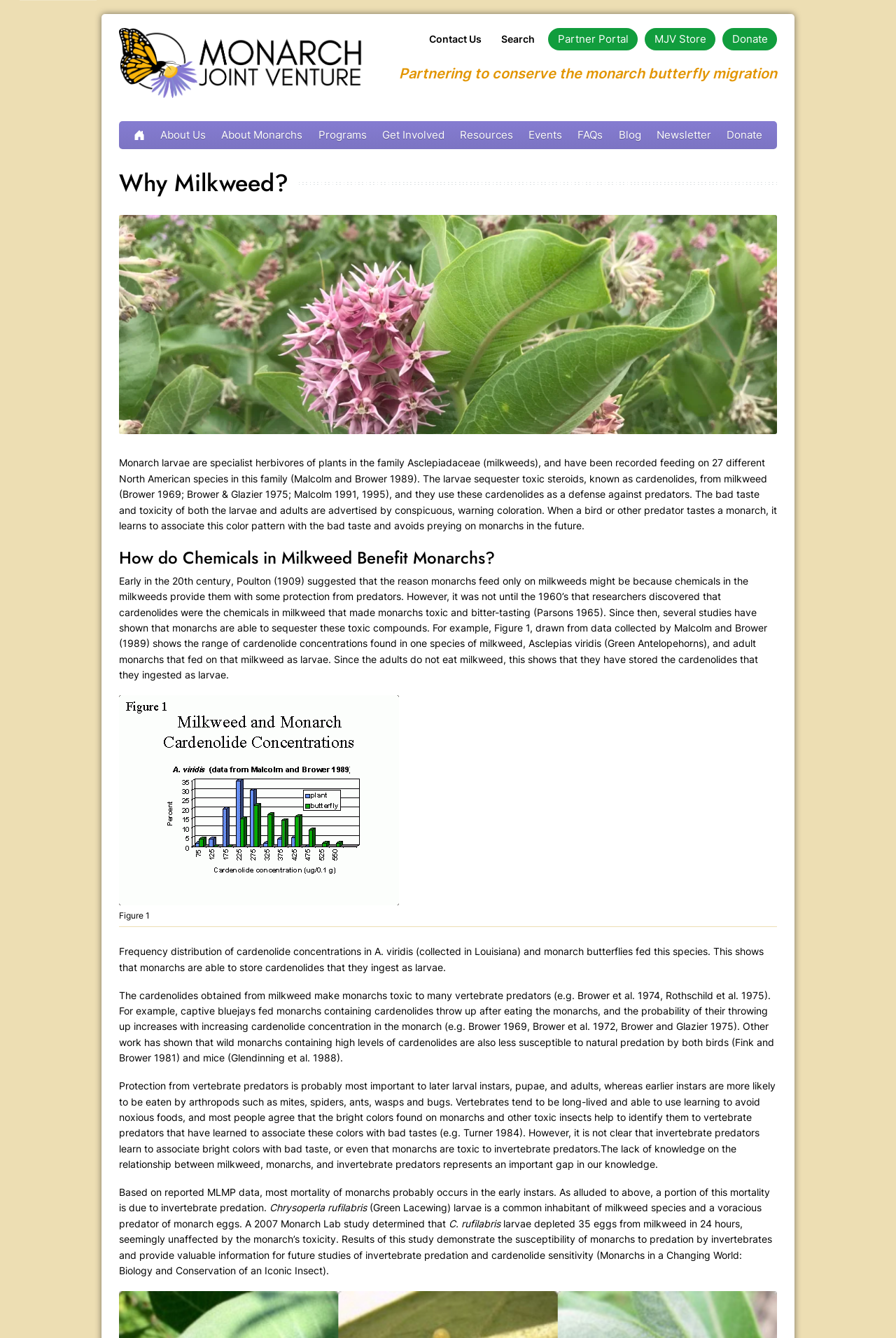How many links are under 'About Monarchs'?
Look at the image and respond with a single word or a short phrase.

9